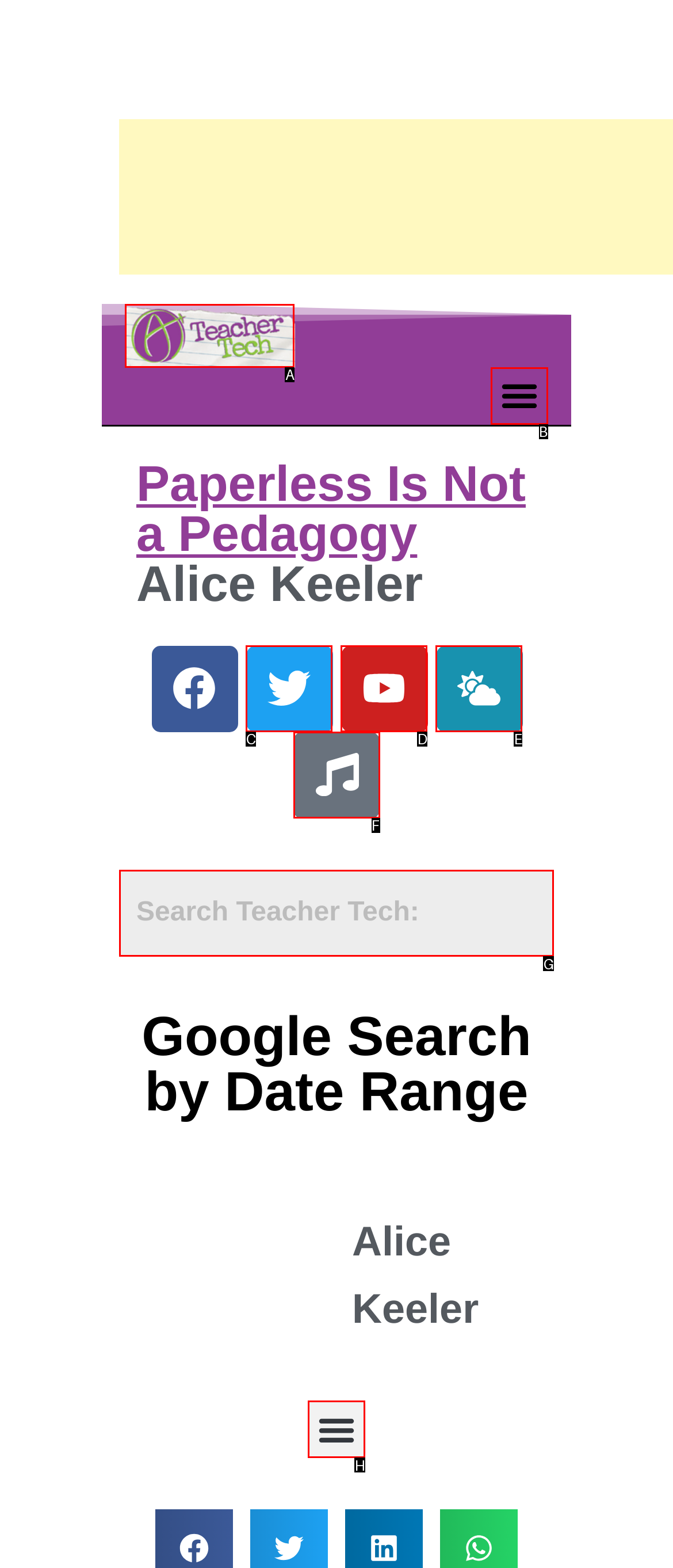Determine which element should be clicked for this task: Search for something
Answer with the letter of the selected option.

G